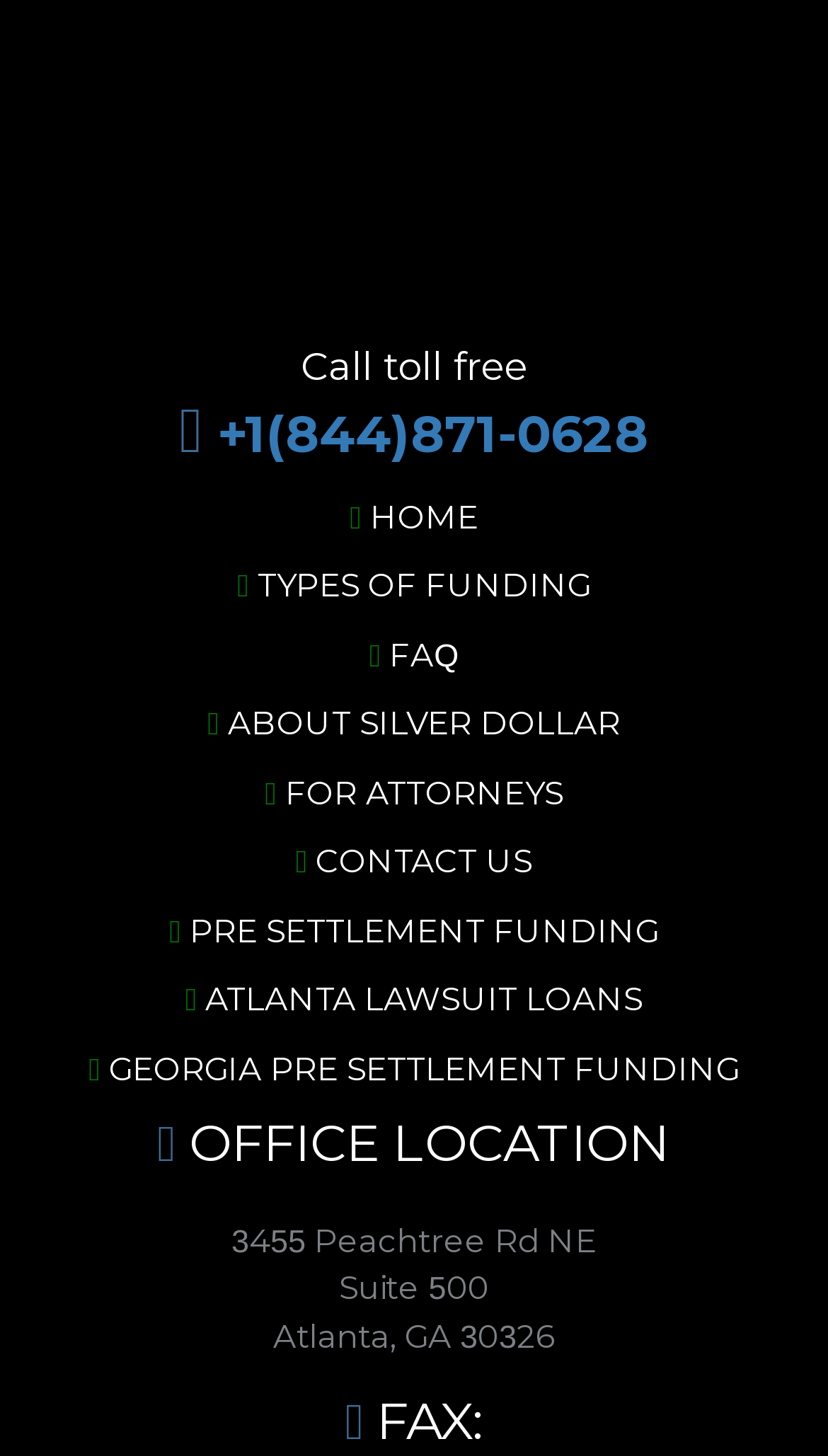Determine the bounding box coordinates of the area to click in order to meet this instruction: "View types of funding".

[0.287, 0.388, 0.713, 0.415]